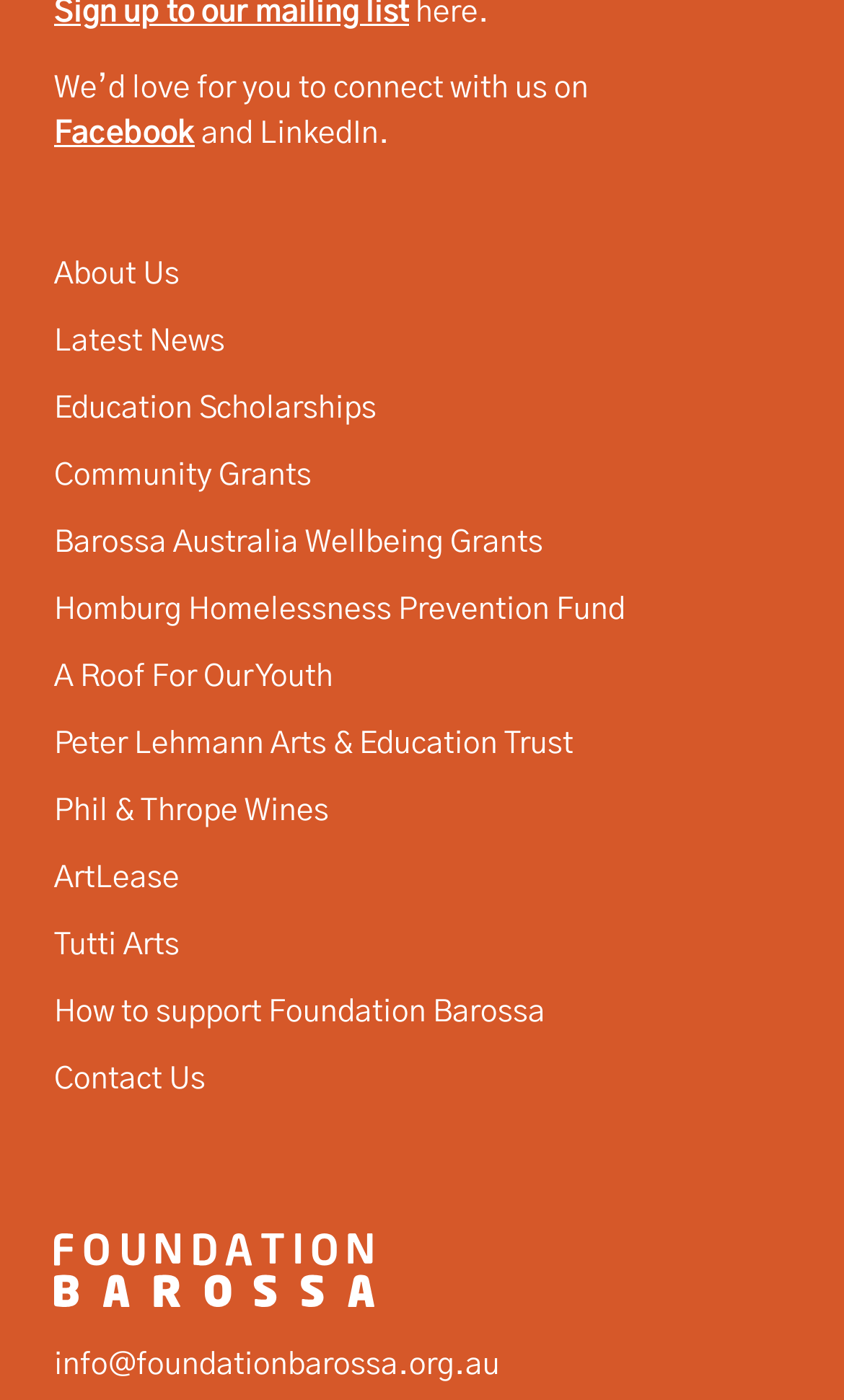Determine the coordinates of the bounding box for the clickable area needed to execute this instruction: "Connect with us on Facebook".

[0.064, 0.085, 0.231, 0.107]